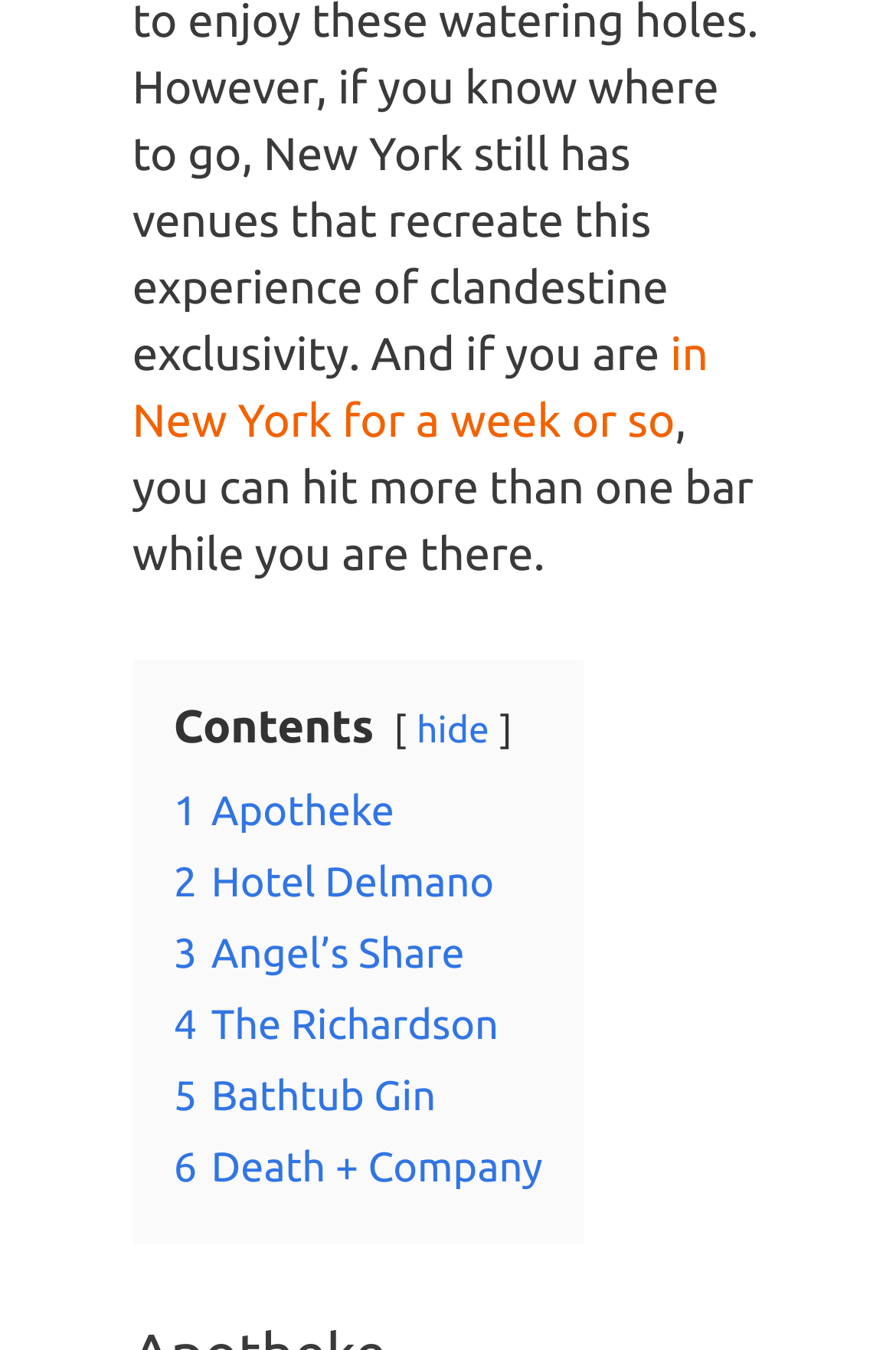Show the bounding box coordinates of the element that should be clicked to complete the task: "Enter your name".

None